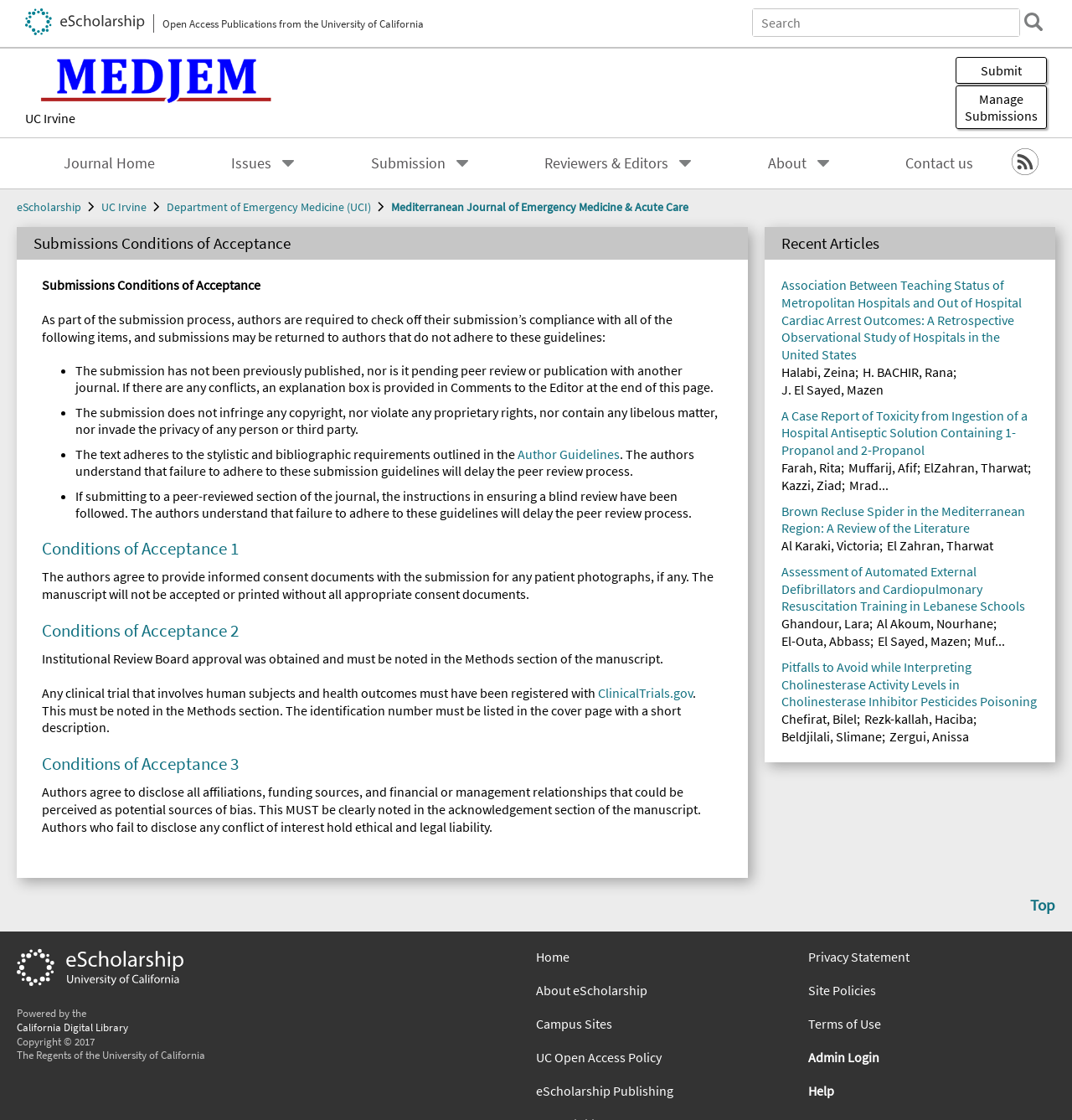For the following element description, predict the bounding box coordinates in the format (top-left x, top-left y, bottom-right x, bottom-right y). All values should be floating point numbers between 0 and 1. Description: parent_node: Search eScholarship name="q" placeholder="Search"

[0.702, 0.008, 0.951, 0.032]